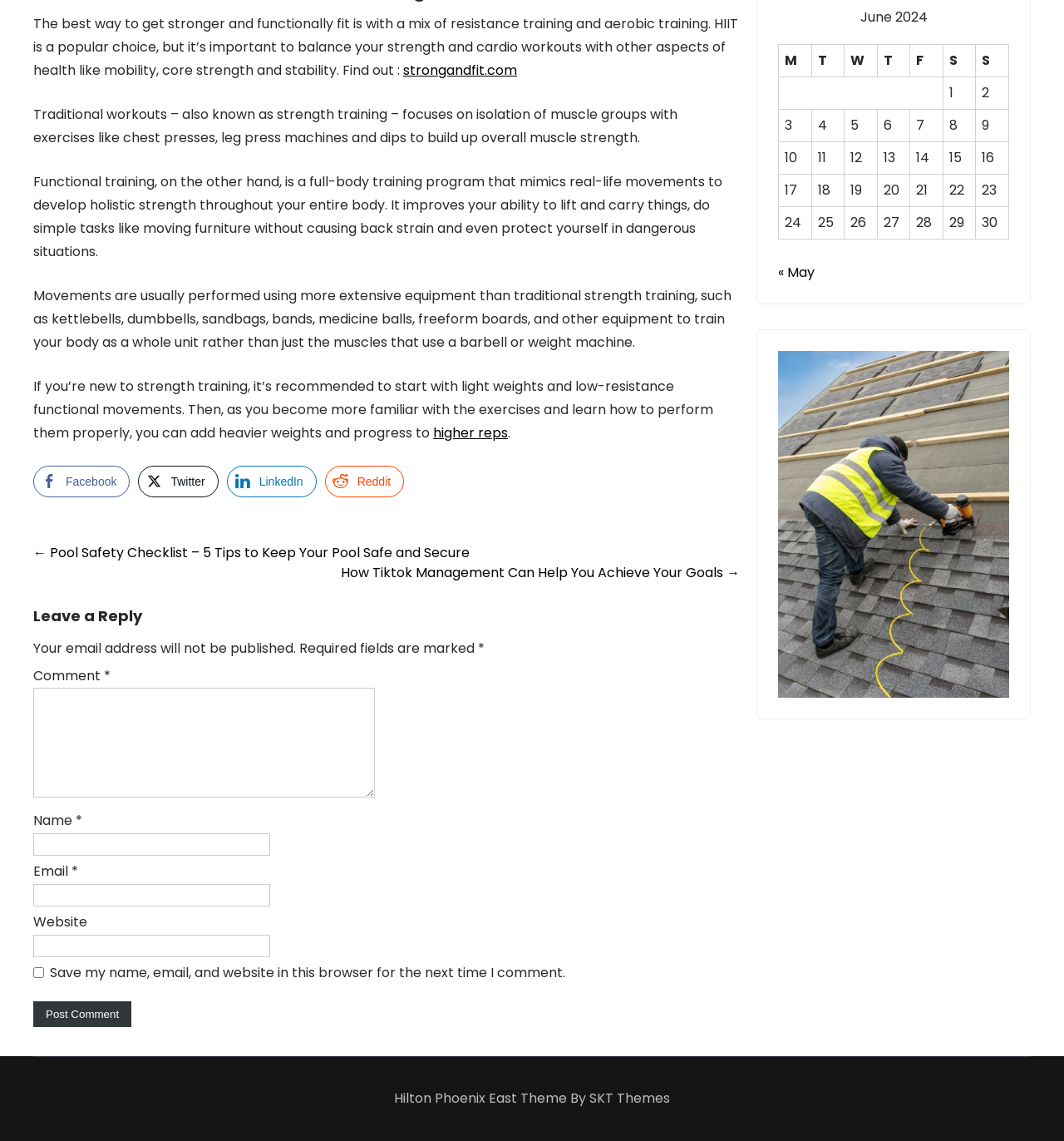Determine the bounding box for the described HTML element: "parent_node: Website name="url"". Ensure the coordinates are four float numbers between 0 and 1 in the format [left, top, right, bottom].

[0.031, 0.819, 0.254, 0.839]